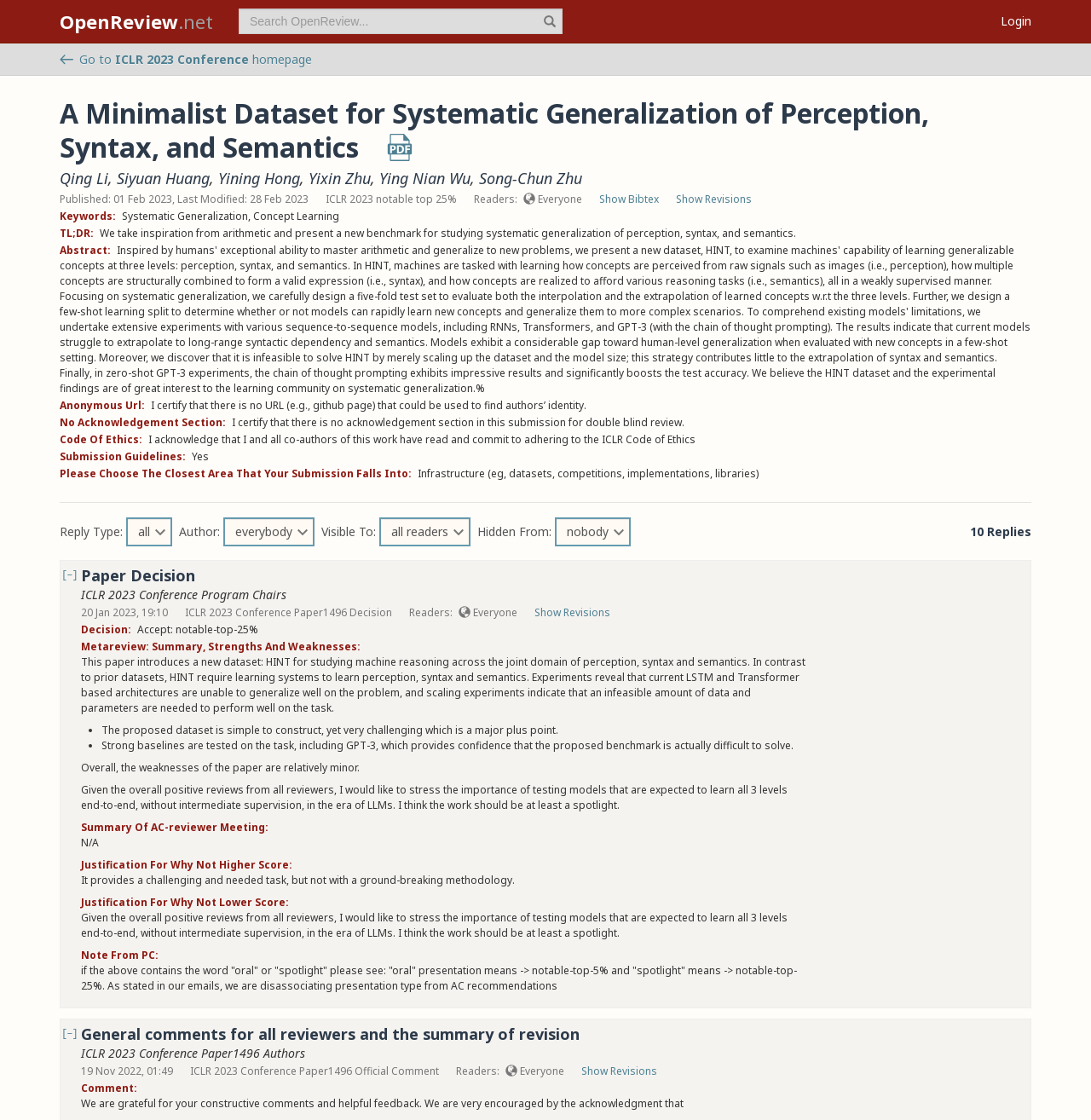Please identify the bounding box coordinates of the area that needs to be clicked to fulfill the following instruction: "download PDF."

[0.354, 0.131, 0.379, 0.144]